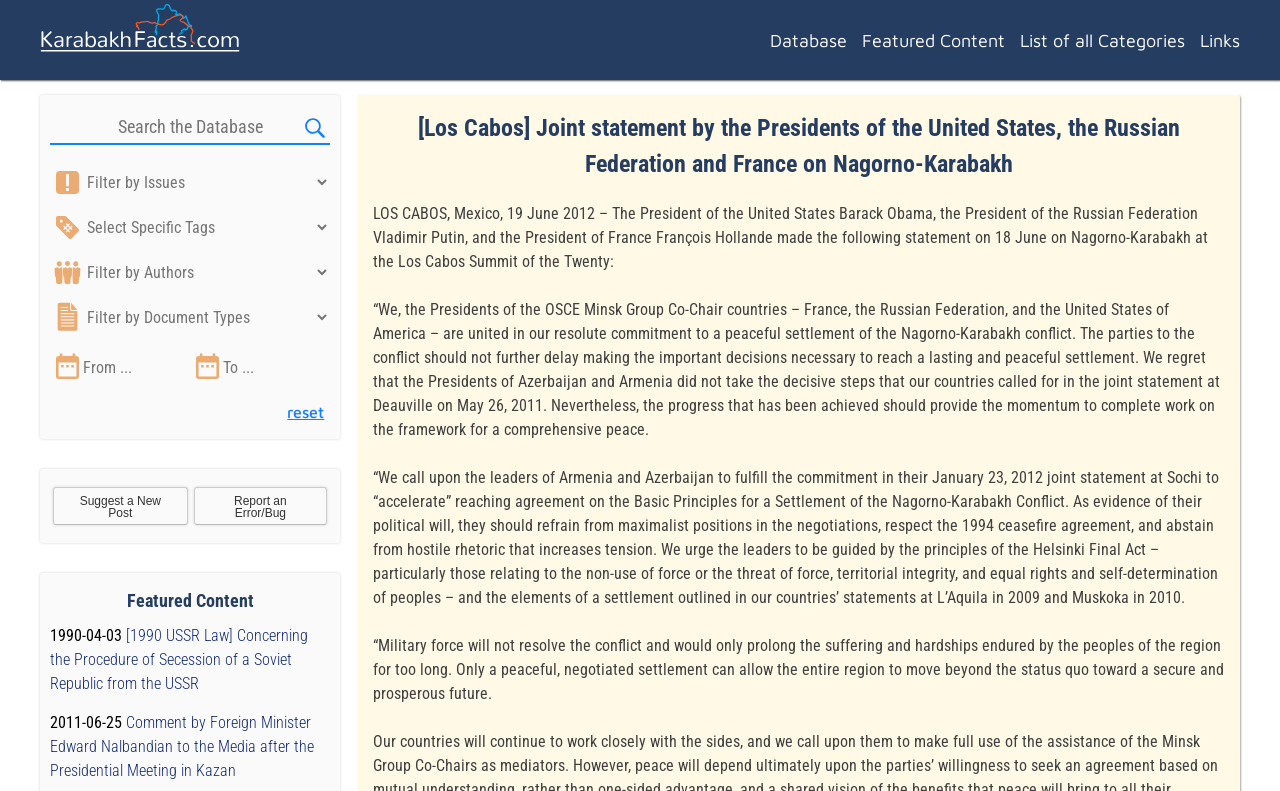Locate the bounding box coordinates of the area to click to fulfill this instruction: "Search the Database". The bounding box should be presented as four float numbers between 0 and 1, in the order [left, top, right, bottom].

[0.039, 0.139, 0.258, 0.183]